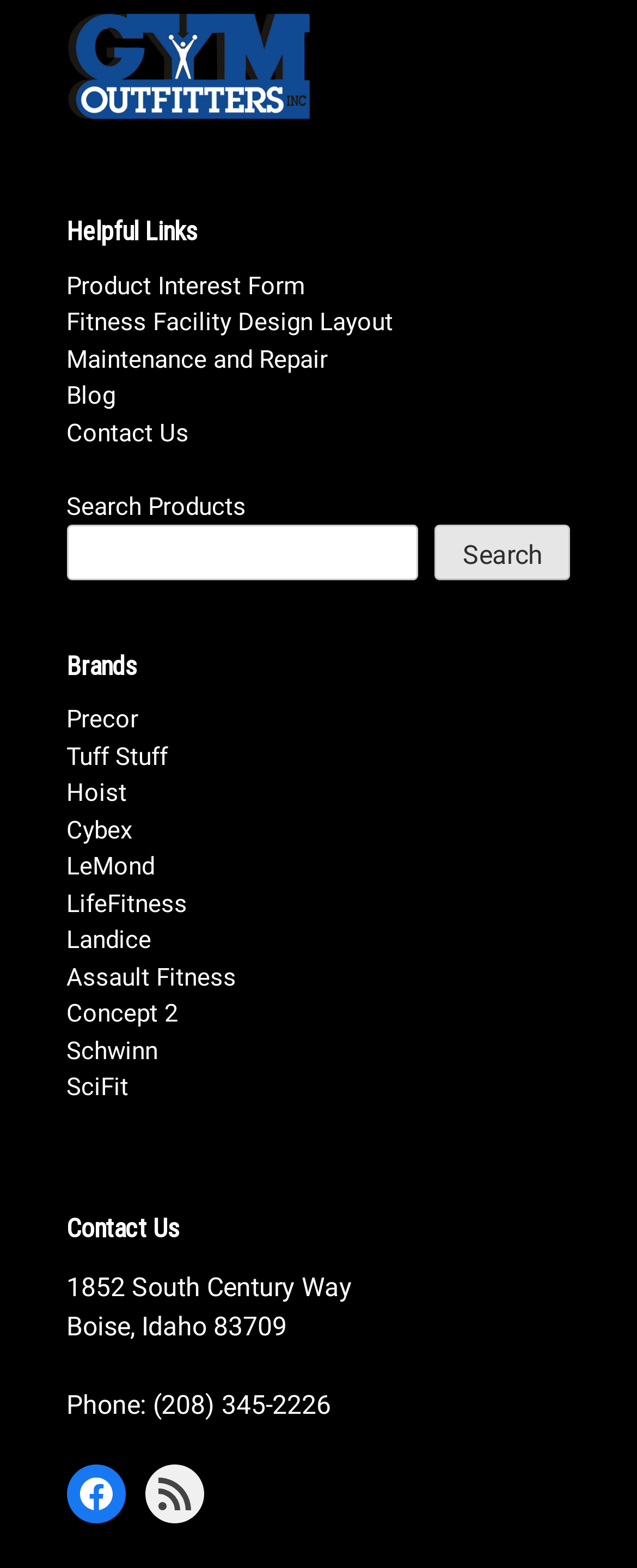Give a concise answer using only one word or phrase for this question:
What is the city listed in the address?

Boise